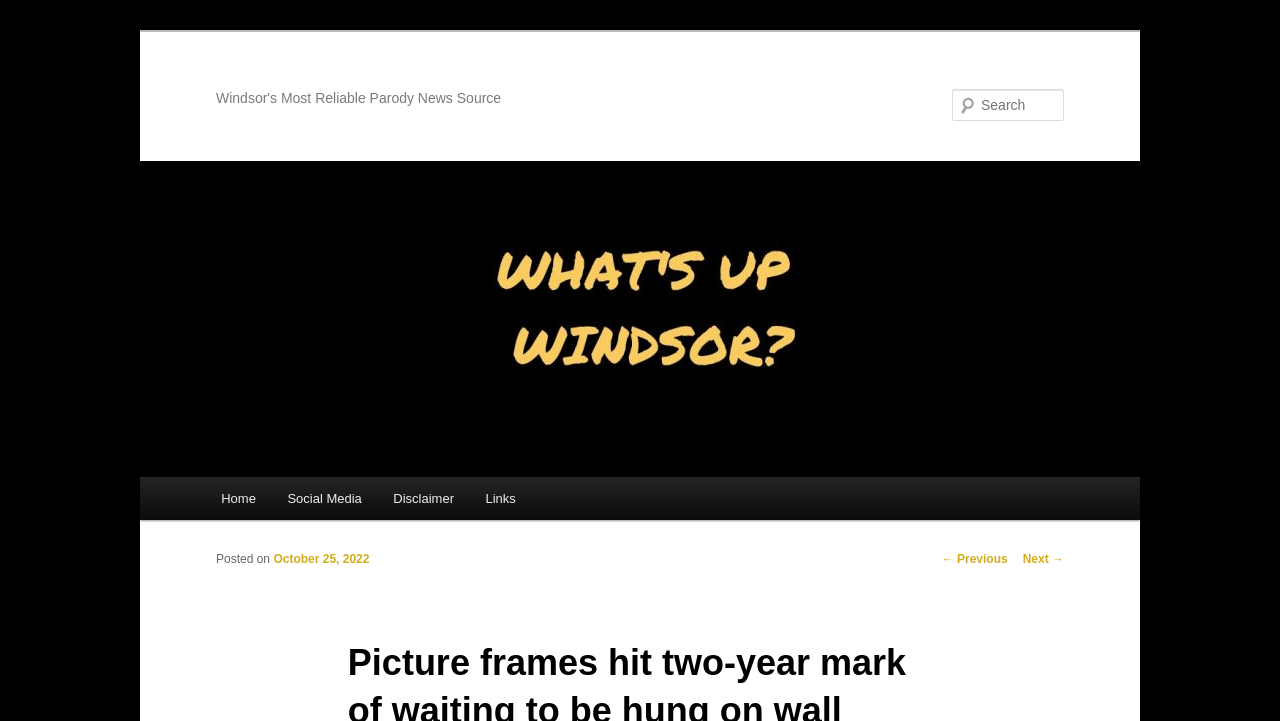How many main menu items are there? Analyze the screenshot and reply with just one word or a short phrase.

4